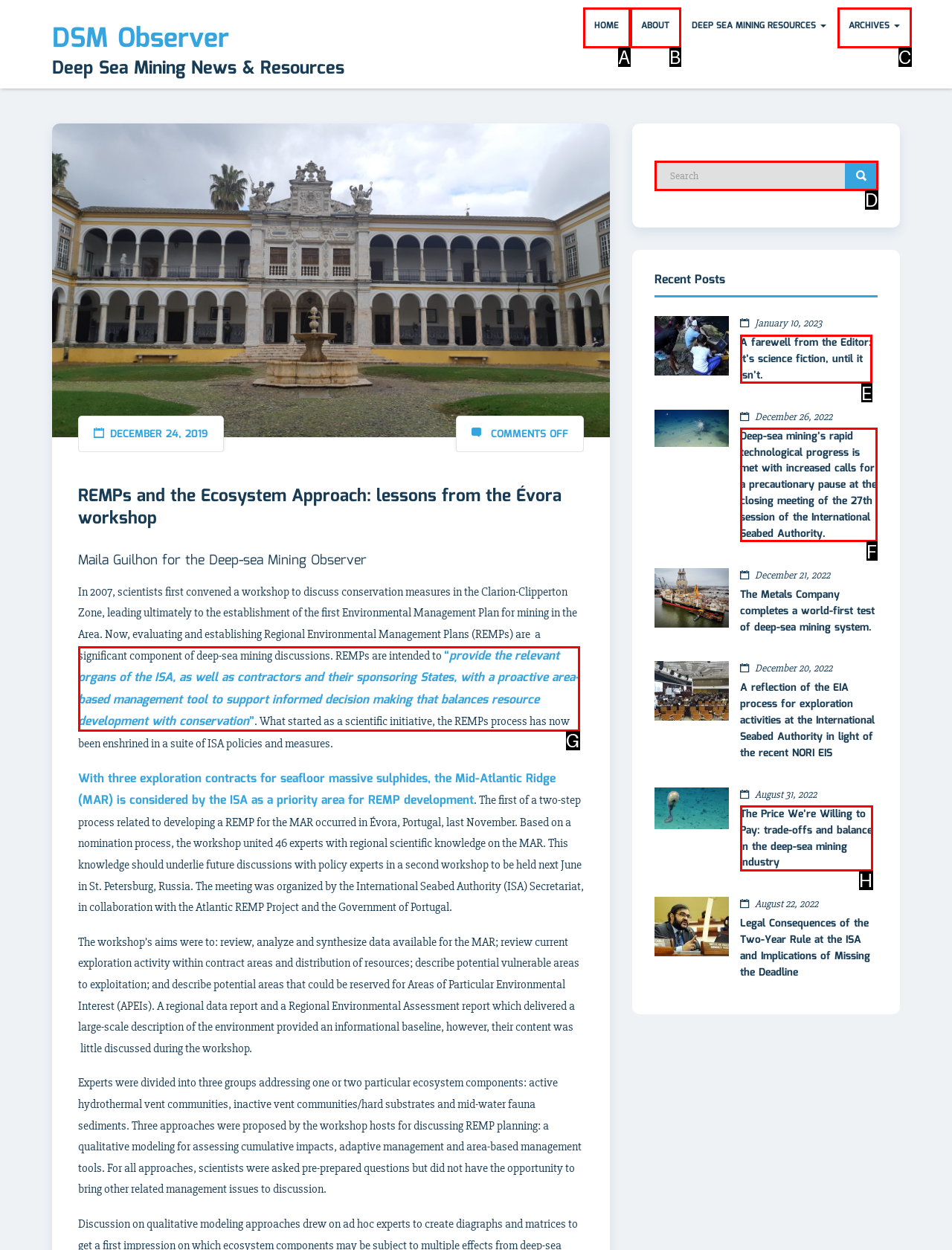Select the correct option based on the description: name="s" placeholder="Search"
Answer directly with the option’s letter.

D